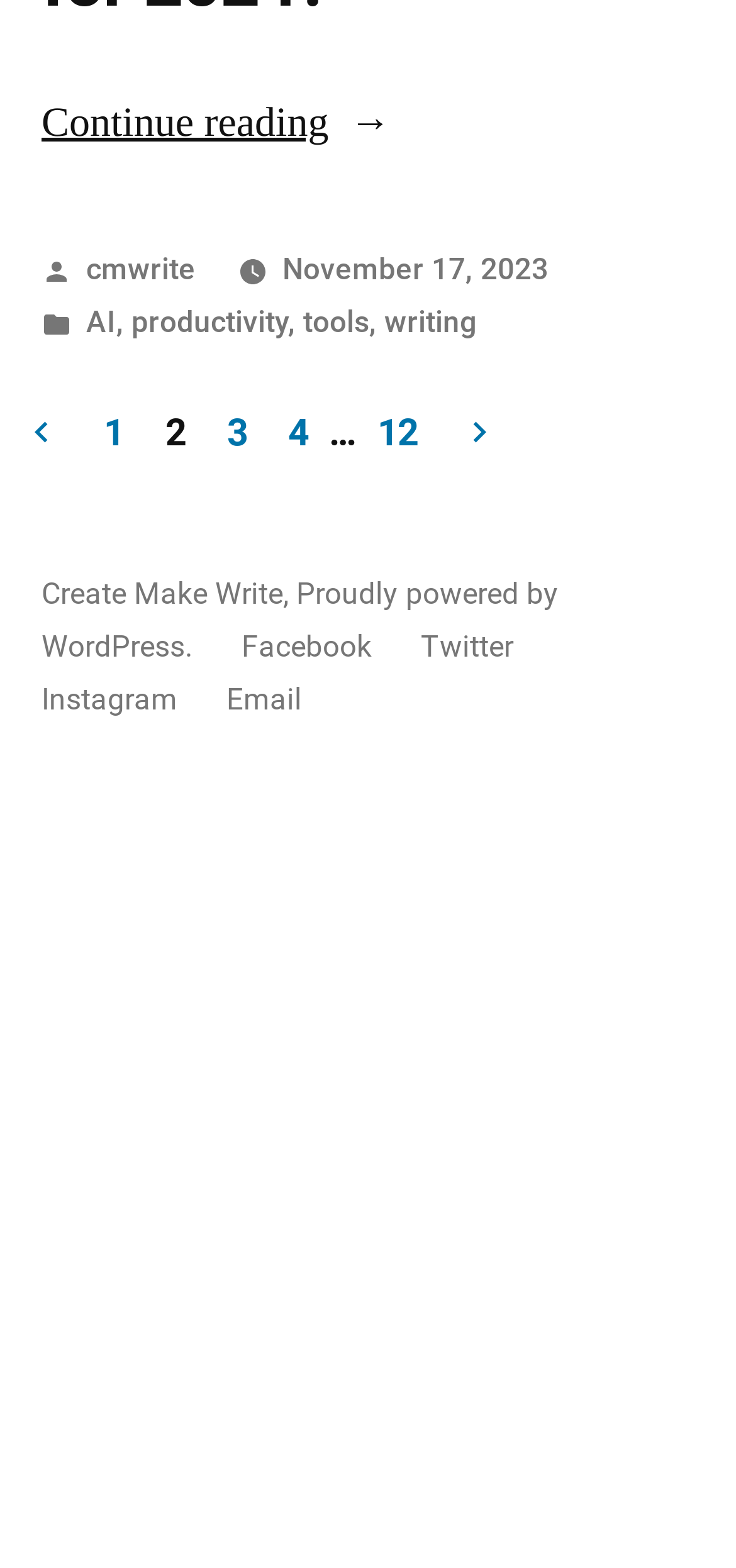Can you give a detailed response to the following question using the information from the image? How many pages of posts are there?

The number of pages of posts can be found in the navigation section, where it lists the page numbers, and the last page number is 12.